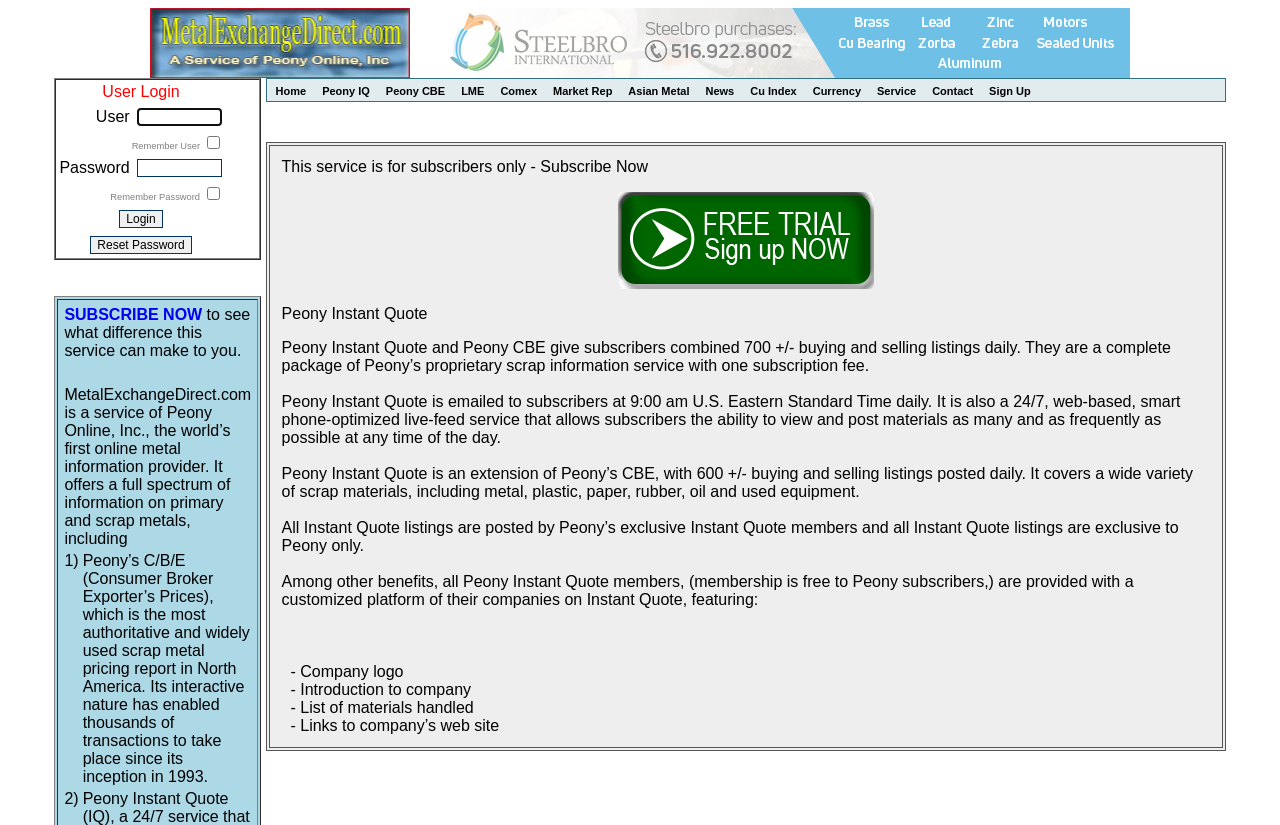Please locate the bounding box coordinates of the element's region that needs to be clicked to follow the instruction: "go to home page". The bounding box coordinates should be provided as four float numbers between 0 and 1, i.e., [left, top, right, bottom].

[0.214, 0.103, 0.241, 0.118]